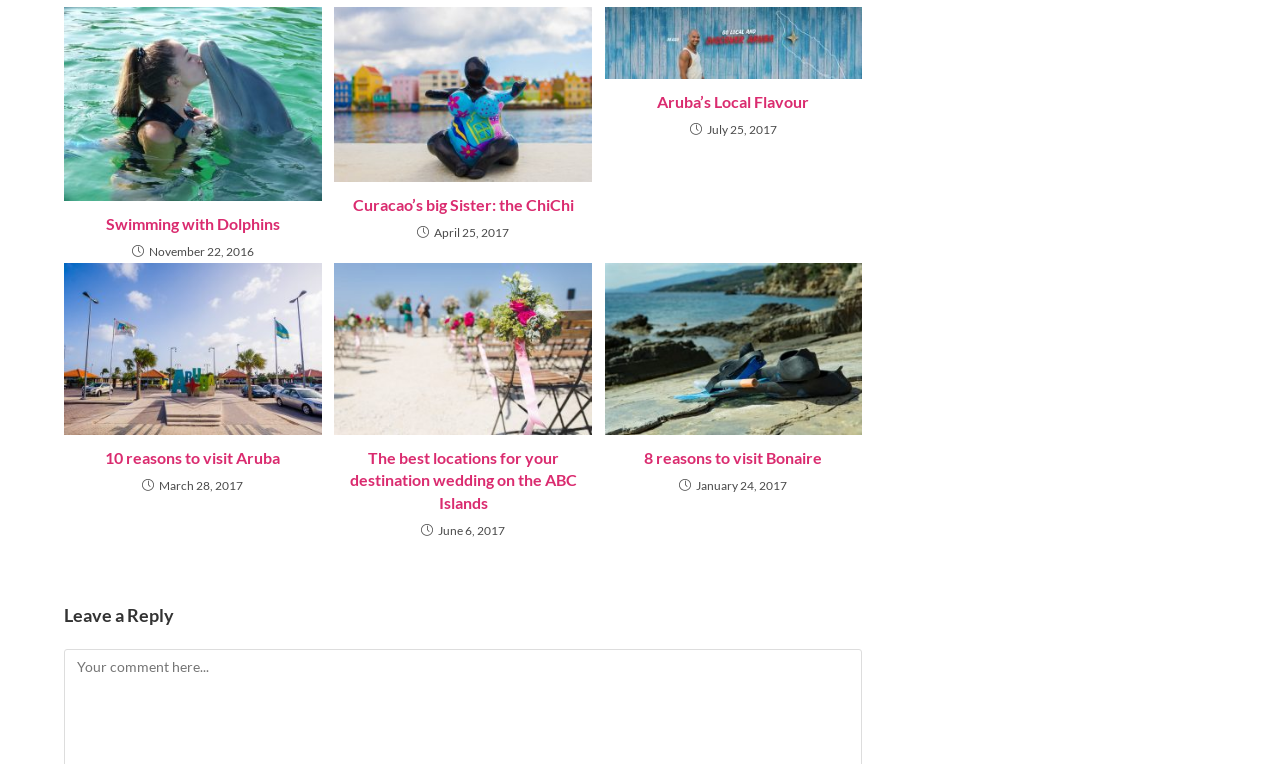Please find the bounding box coordinates of the section that needs to be clicked to achieve this instruction: "Read more about Curacao’s big Sister: the ChiChi".

[0.261, 0.009, 0.463, 0.238]